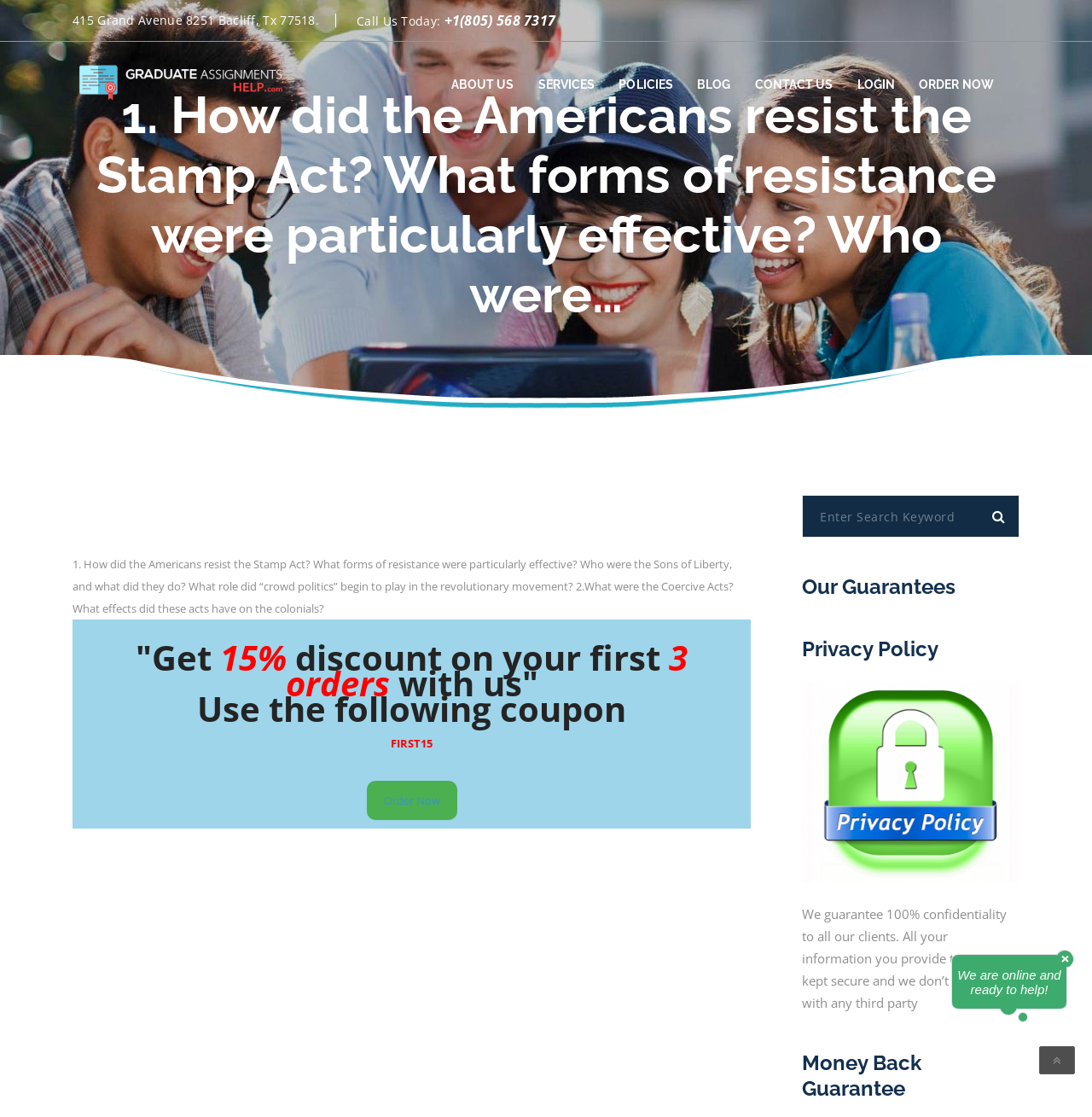Explain the webpage in detail, including its primary components.

This webpage appears to be a graduate assignment help service. At the top left corner, there is an address "415 Grand Avenue 8251 Bacliff, Tx 77518" followed by a "Call Us Today:" label and a phone number "+1(805) 568 7317". Next to the address, there is a logo of "Graduate Assignments Help" with a link to the homepage.

Below the logo, there is a navigation menu with links to "ABOUT US", "SERVICES", "POLICIES", "BLOG", "CONTACT US", "LOGIN", and "ORDER NOW". 

The main content of the page is a heading that asks several questions about the American resistance to the Stamp Act, including who the Sons of Liberty were and what role "crowd politics" played in the revolutionary movement. Below the heading, there is a date "12 Jul 2020" and a long paragraph of text that appears to be a description of the assignment.

Further down, there is a promotional heading that offers a 15% discount on the first three orders, with a link to "Order Now". Below this, there is a search bar with a textbox to enter search keywords and a button to submit the search.

On the right side of the page, there are three sections with headings "Our Guarantees", "Privacy Policy", and "Money Back Guarantee". The "Privacy Policy" section has a paragraph of text that guarantees 100% confidentiality to clients.

At the bottom right corner of the page, there are two chat widgets, one of which is partially hidden by the other.